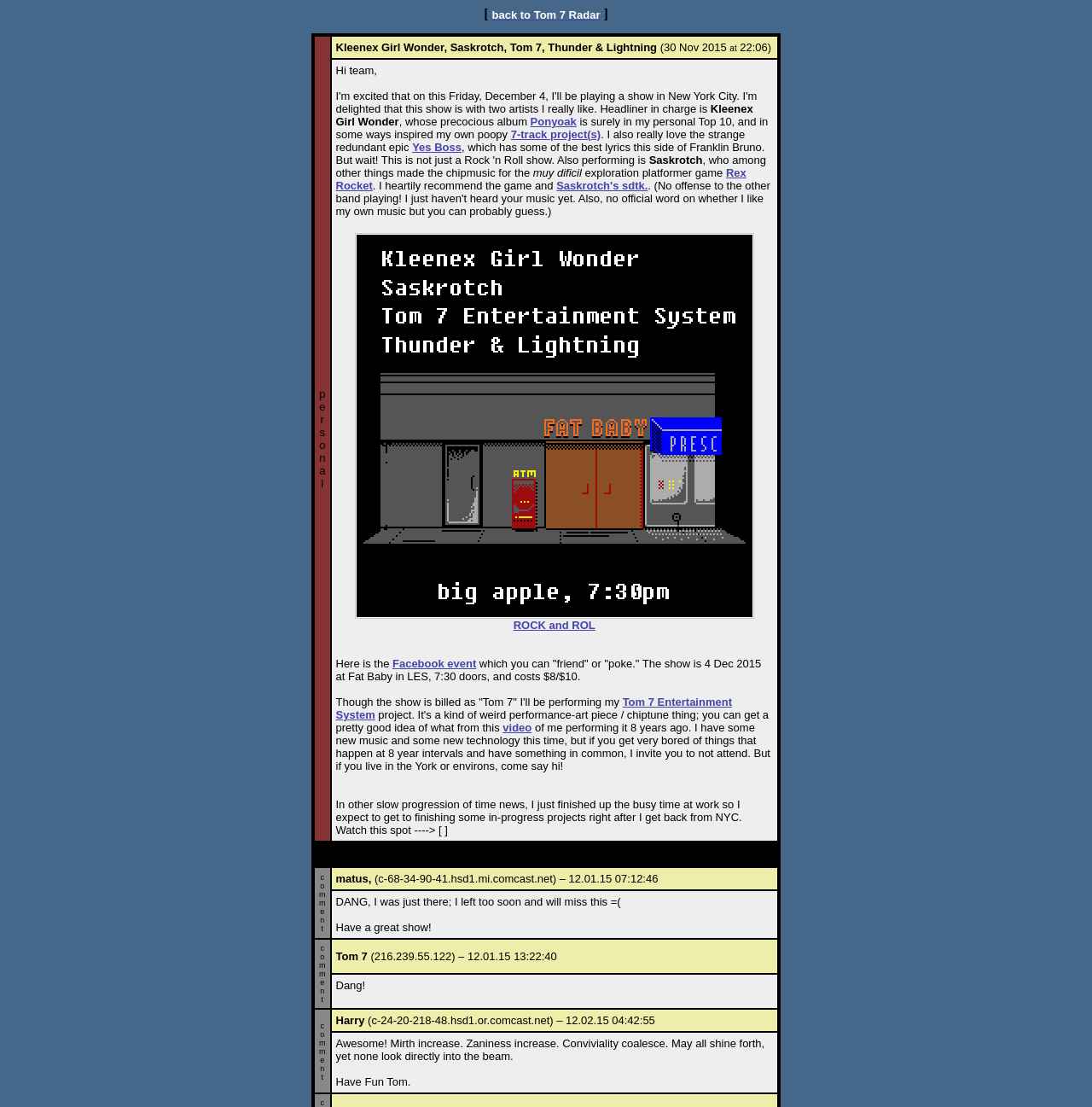Determine the coordinates of the bounding box that should be clicked to complete the instruction: "visit Ponyoak". The coordinates should be represented by four float numbers between 0 and 1: [left, top, right, bottom].

[0.486, 0.104, 0.528, 0.116]